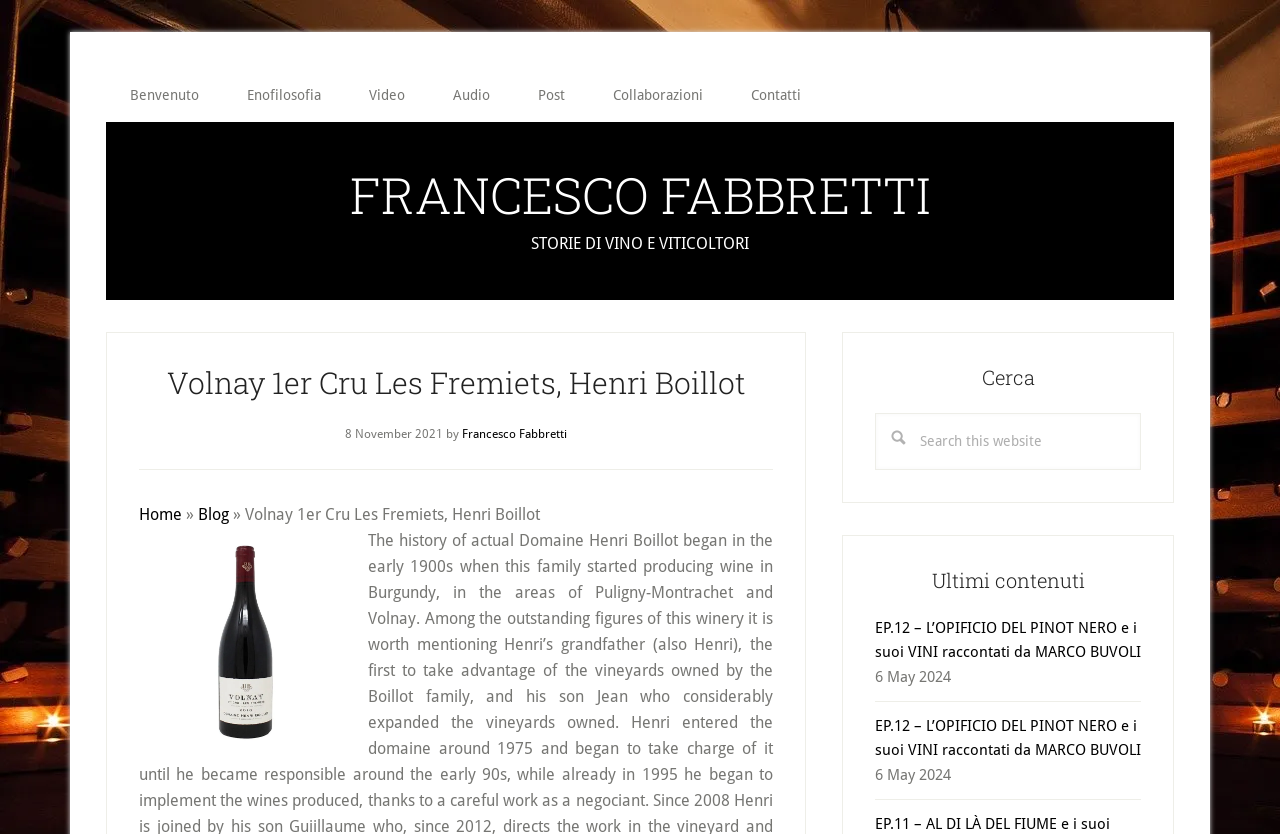Can you find the bounding box coordinates for the element to click on to achieve the instruction: "View the latest content 'EP.12 – L’OPIFICIO DEL PINOT NERO e i suoi VINI raccontati da MARCO BUVOLI'"?

[0.684, 0.742, 0.891, 0.793]